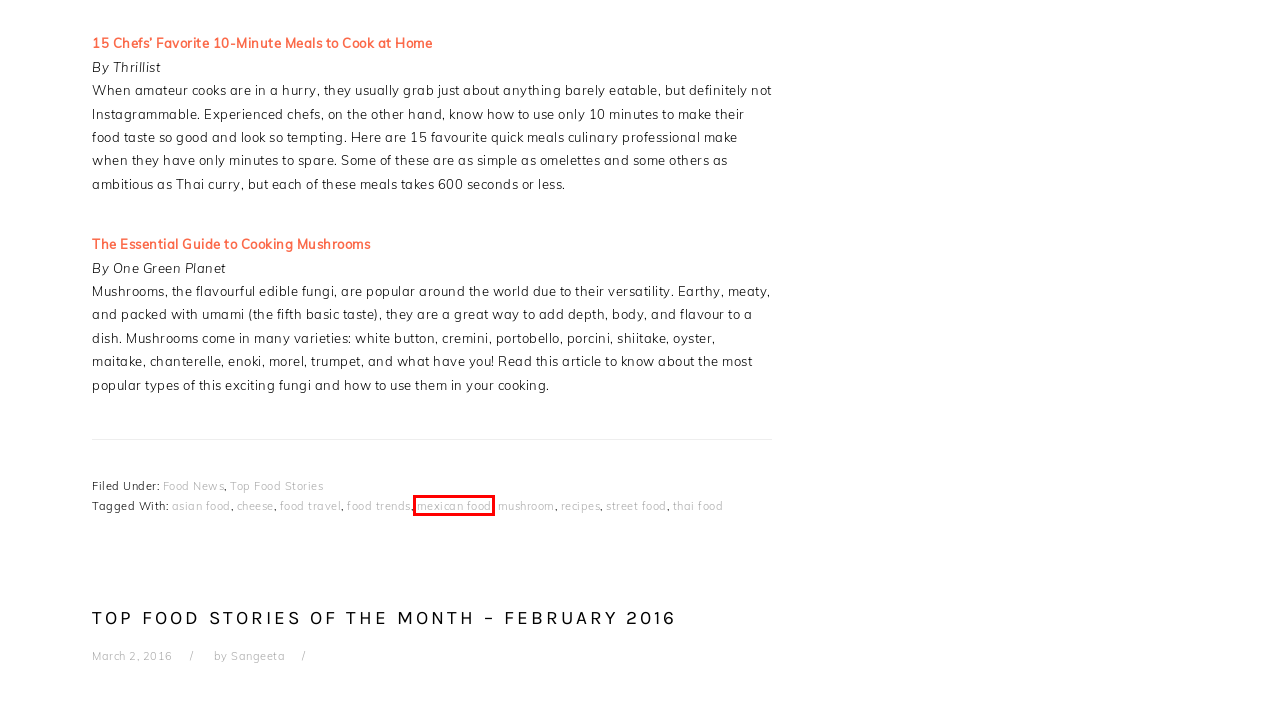Look at the screenshot of a webpage, where a red bounding box highlights an element. Select the best description that matches the new webpage after clicking the highlighted element. Here are the candidates:
A. thai food Archives - Ticket To Flavour
B. street food Archives - Ticket To Flavour
C. food app Archives - Ticket To Flavour
D. Top Food Stories of the Month - February 2016 - Ticket To Flavour
E. cheese Archives - Ticket To Flavour
F. mushroom Archives - Ticket To Flavour
G. food travel Archives - Ticket To Flavour
H. mexican food Archives - Ticket To Flavour

H